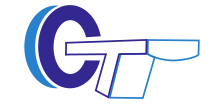Provide a one-word or one-phrase answer to the question:
What colors are used in the logo?

Blue and purple